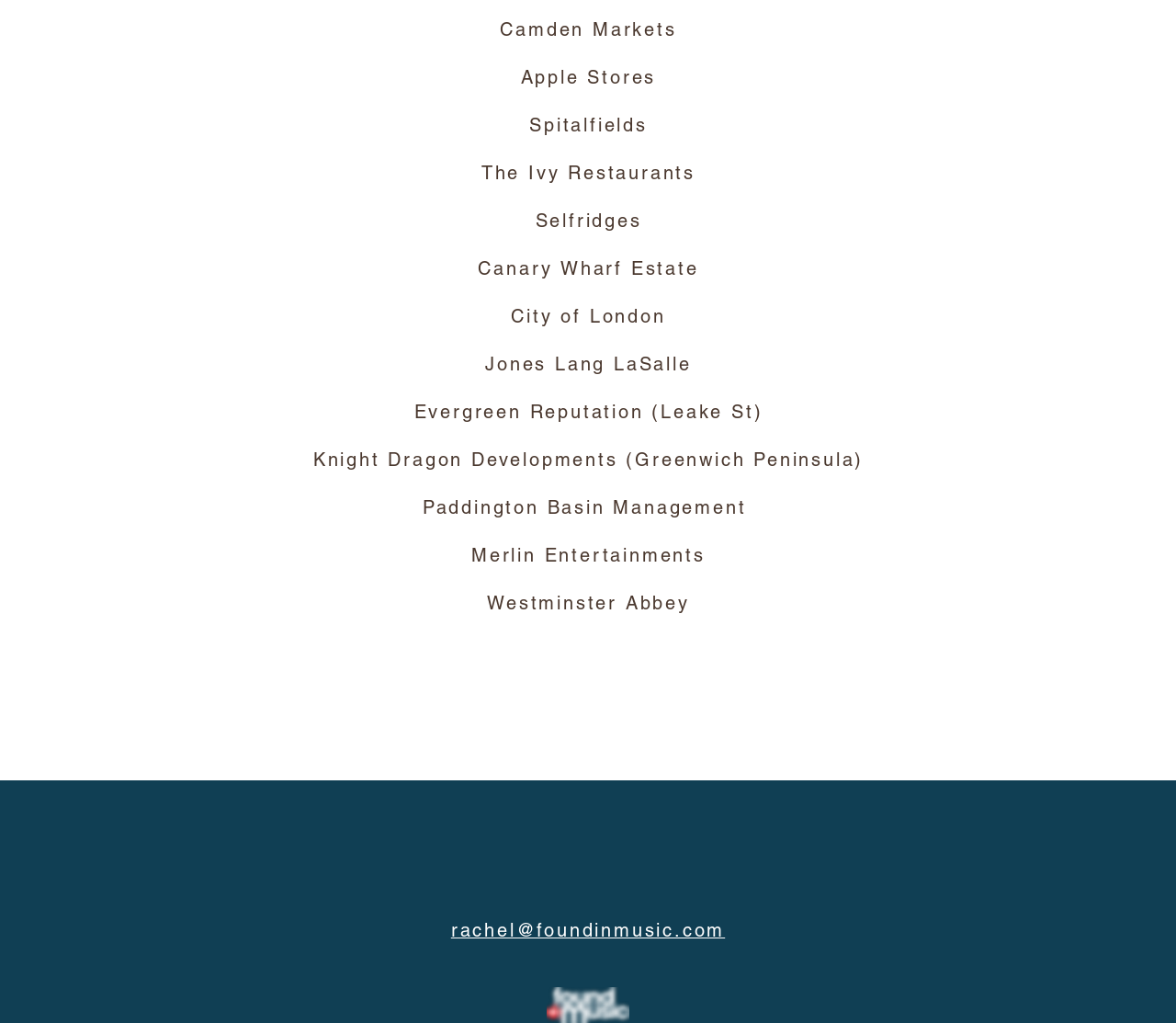Given the element description: "rachel@foundinmusic.com", predict the bounding box coordinates of this UI element. The coordinates must be four float numbers between 0 and 1, given as [left, top, right, bottom].

[0.383, 0.903, 0.617, 0.921]